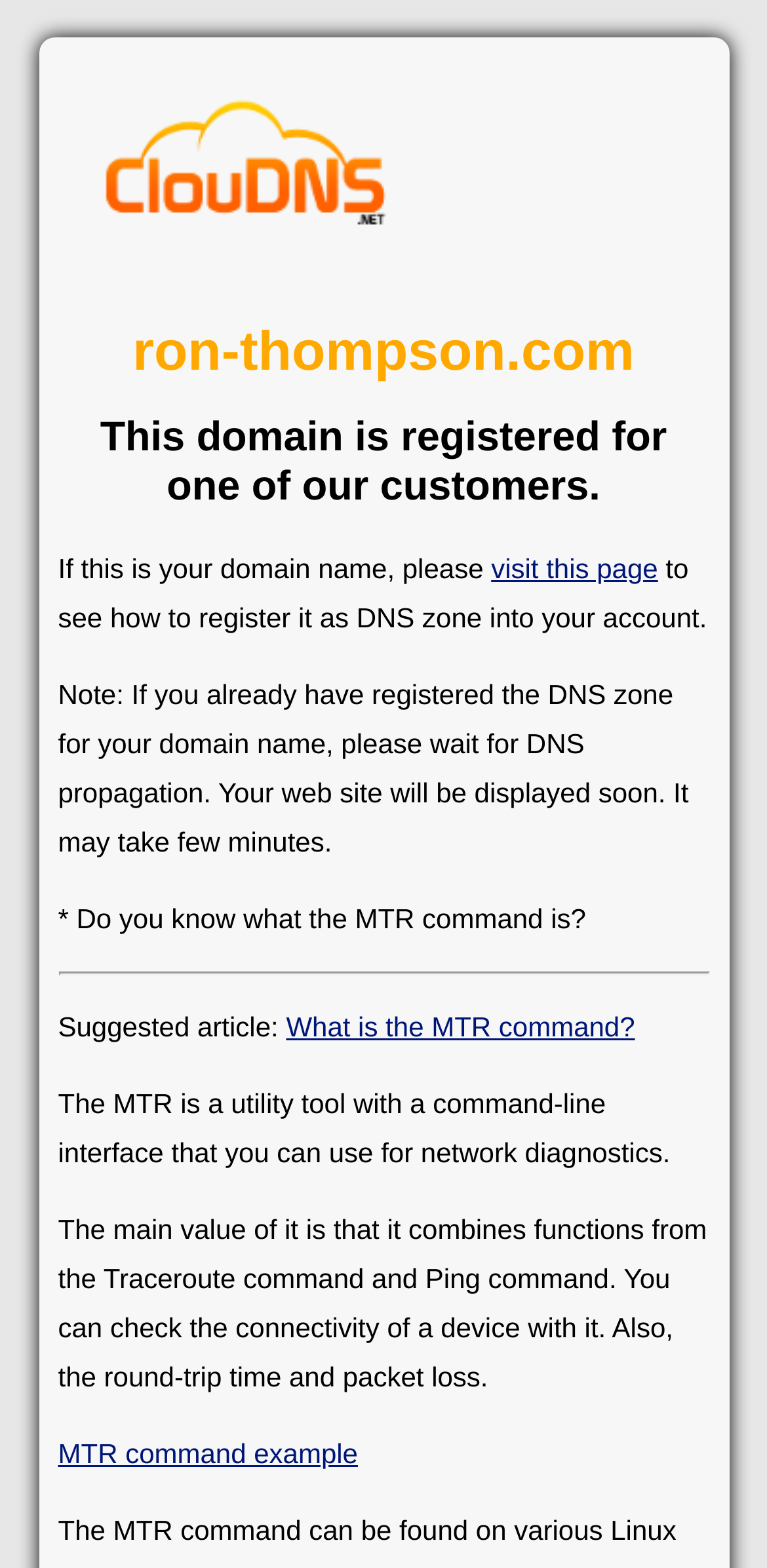Please reply with a single word or brief phrase to the question: 
What is the relationship between the MTR command and the Traceroute command?

MTR combines Traceroute functions